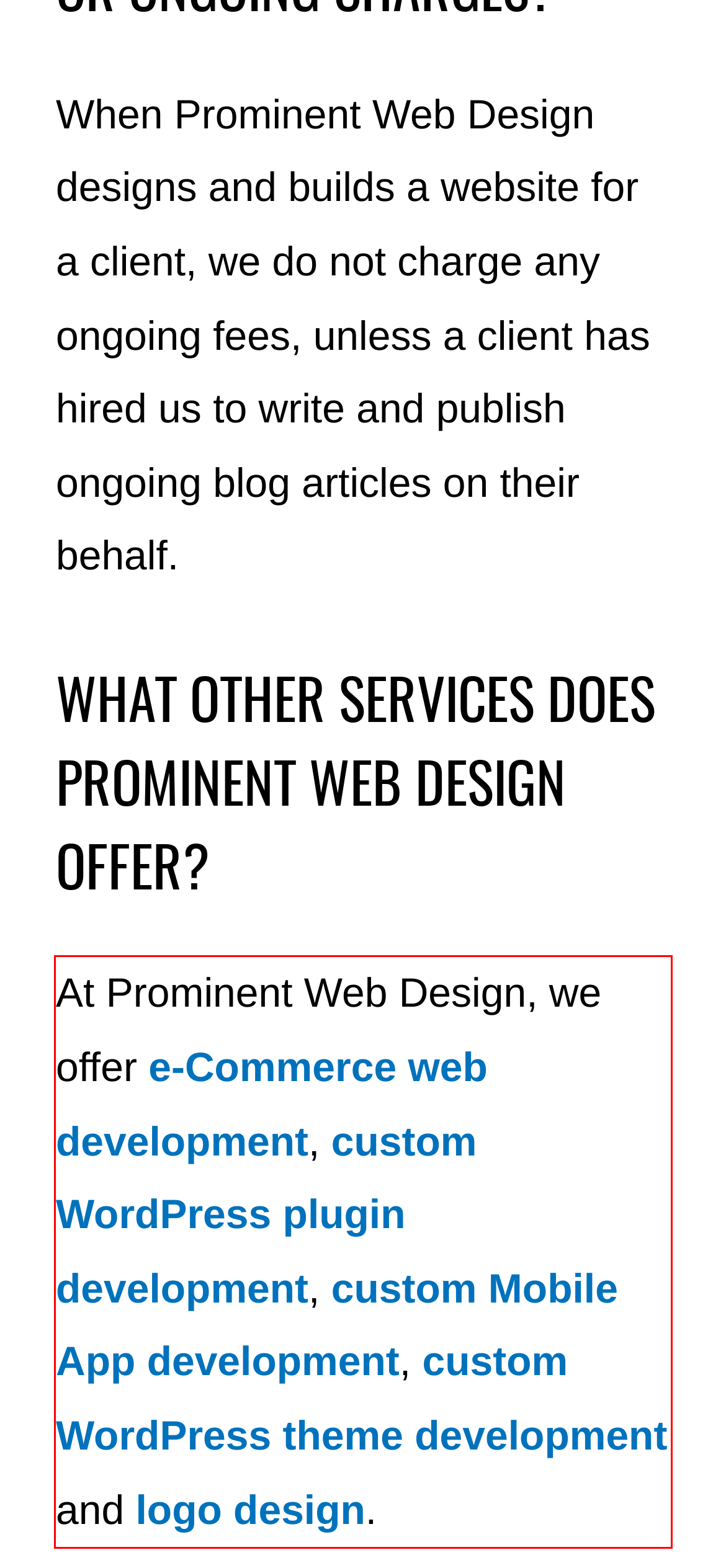Using the provided webpage screenshot, identify and read the text within the red rectangle bounding box.

At Prominent Web Design, we offer e-Commerce web development, custom WordPress plugin development, custom Mobile App development, custom WordPress theme development and logo design.